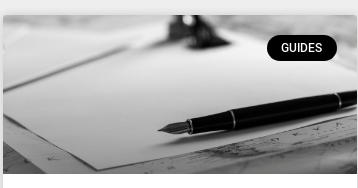What is the purpose of the 'GUIDES' label?
Relying on the image, give a concise answer in one word or a brief phrase.

to educate viewers